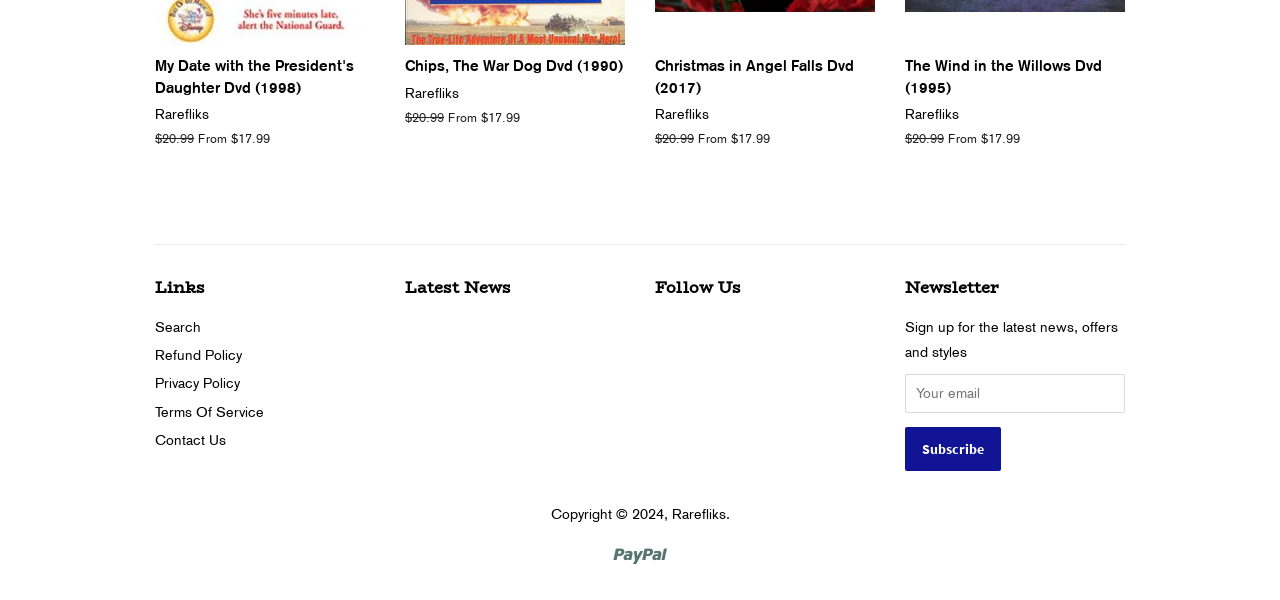Provide the bounding box coordinates for the specified HTML element described in this description: "Search". The coordinates should be four float numbers ranging from 0 to 1, in the format [left, top, right, bottom].

[0.121, 0.532, 0.157, 0.558]